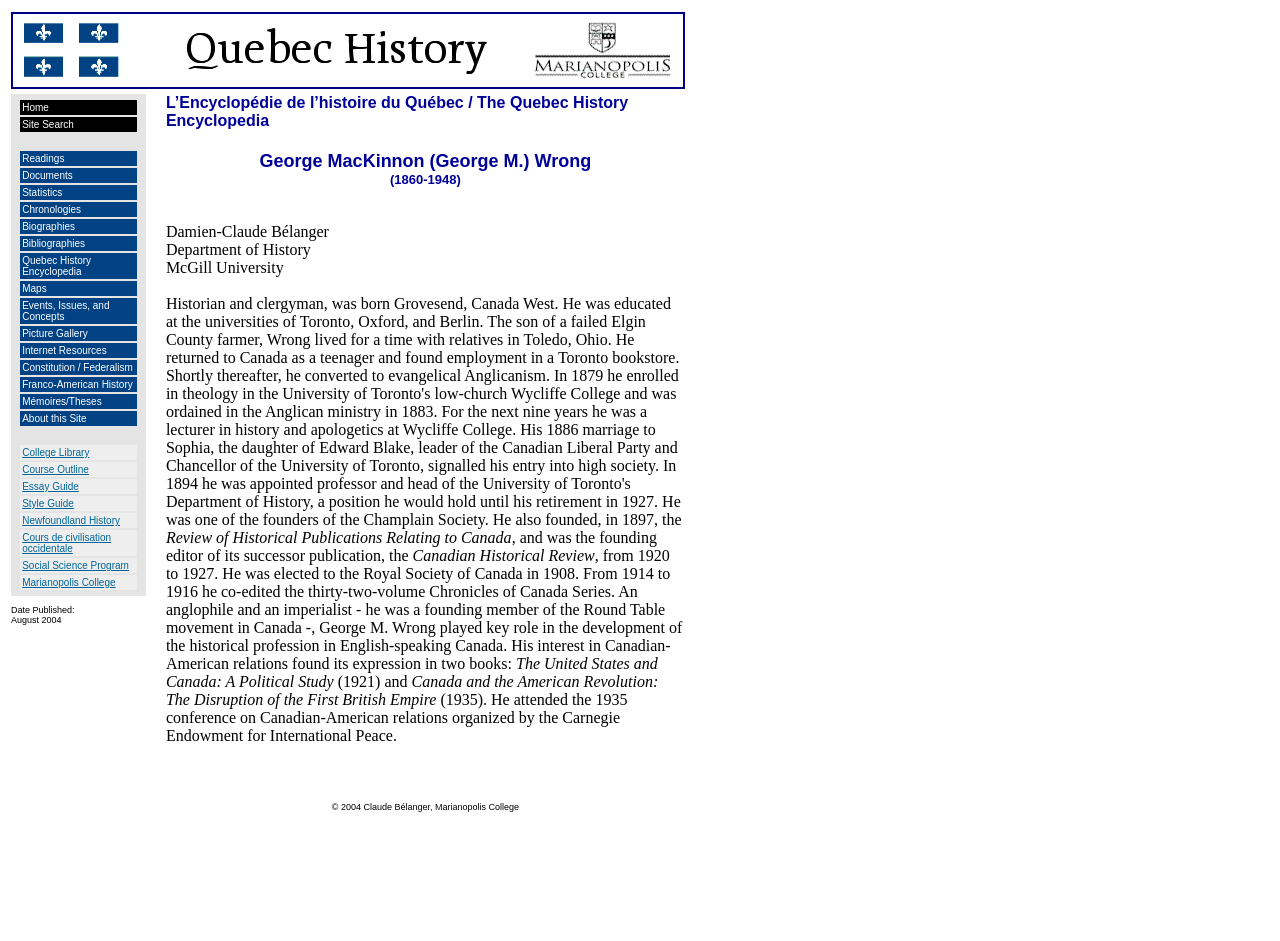Respond to the question with just a single word or phrase: 
What is the topic of the first link in the first section?

Home